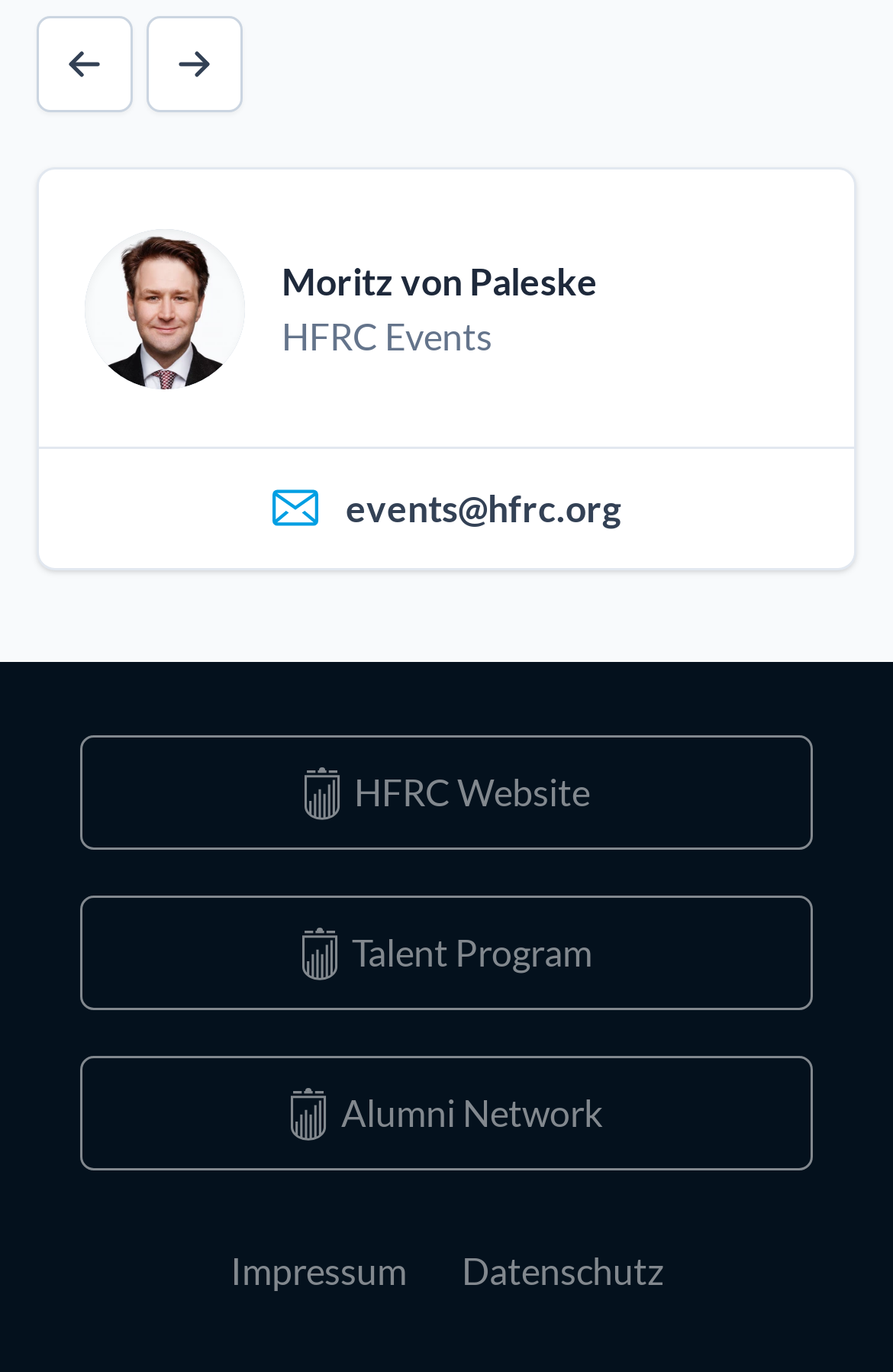Find the bounding box coordinates for the area that should be clicked to accomplish the instruction: "View Moritz von Paleske's profile".

[0.095, 0.166, 0.274, 0.283]